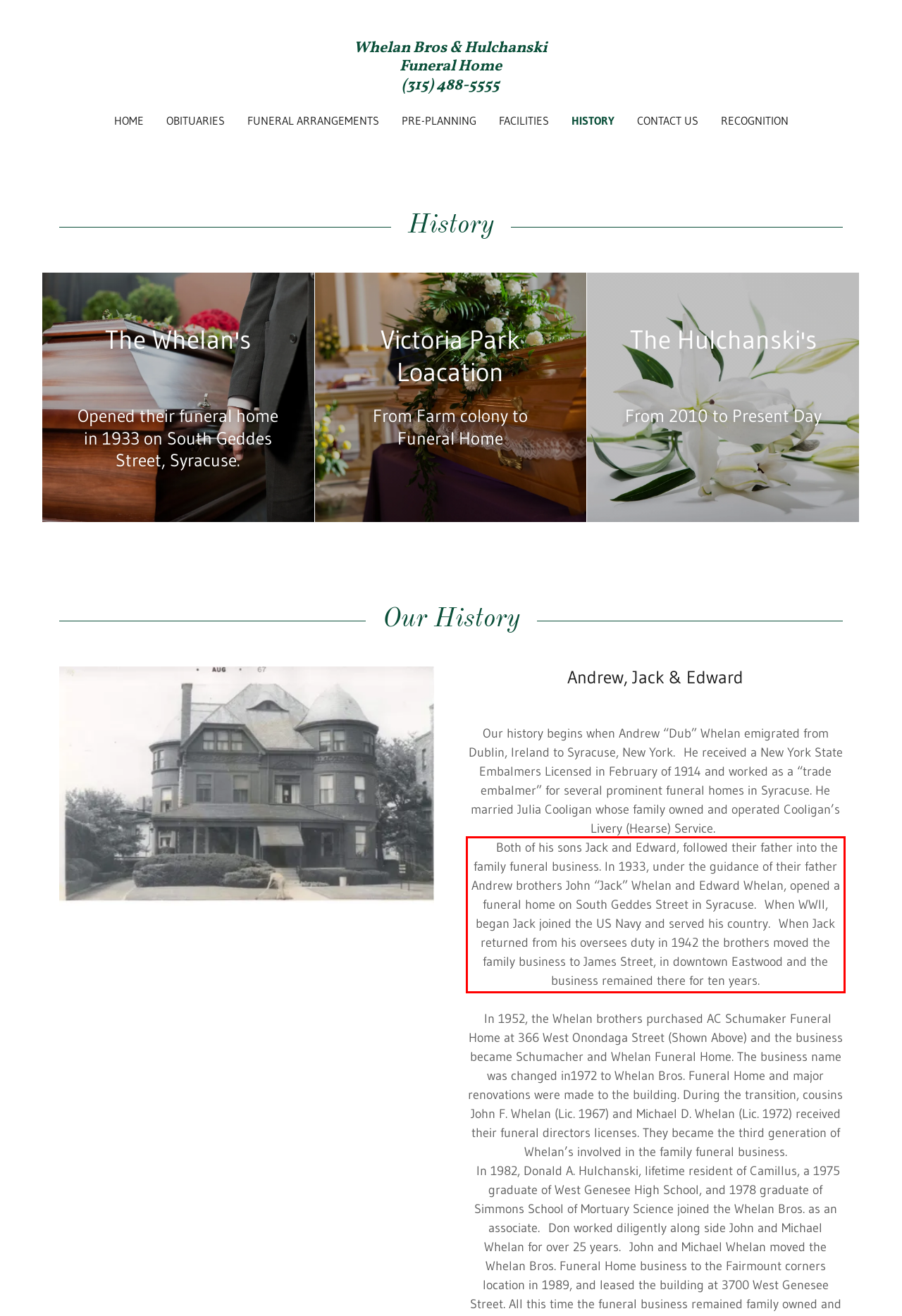Using the provided webpage screenshot, identify and read the text within the red rectangle bounding box.

Both of his sons Jack and Edward, followed their father into the family funeral business. In 1933, under the guidance of their father Andrew brothers John “Jack” Whelan and Edward Whelan, opened a funeral home on South Geddes Street in Syracuse. When WWII, began Jack joined the US Navy and served his country. When Jack returned from his oversees duty in 1942 the brothers moved the family business to James Street, in downtown Eastwood and the business remained there for ten years.